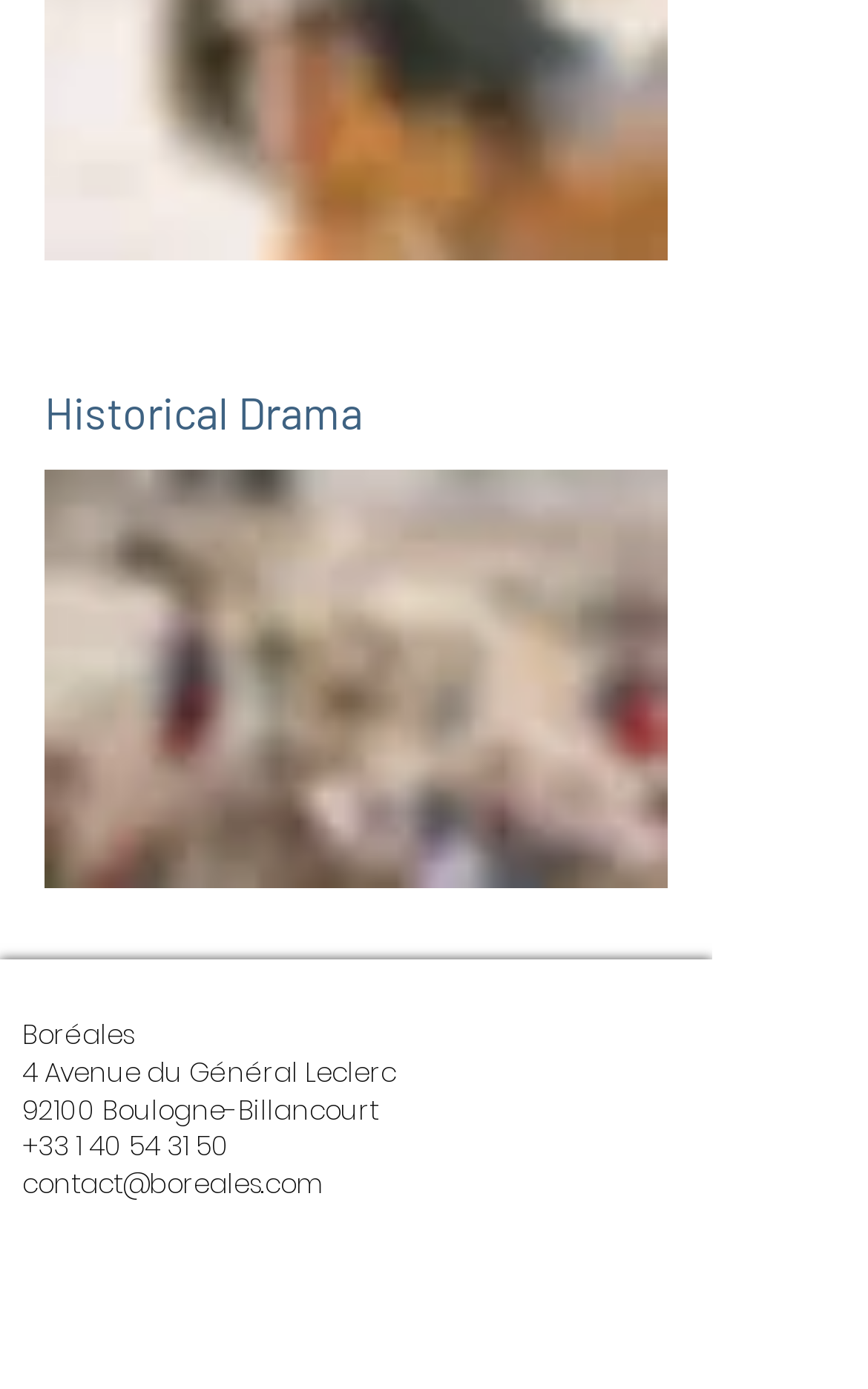What is the name of the organization?
Please provide a single word or phrase in response based on the screenshot.

Boréales